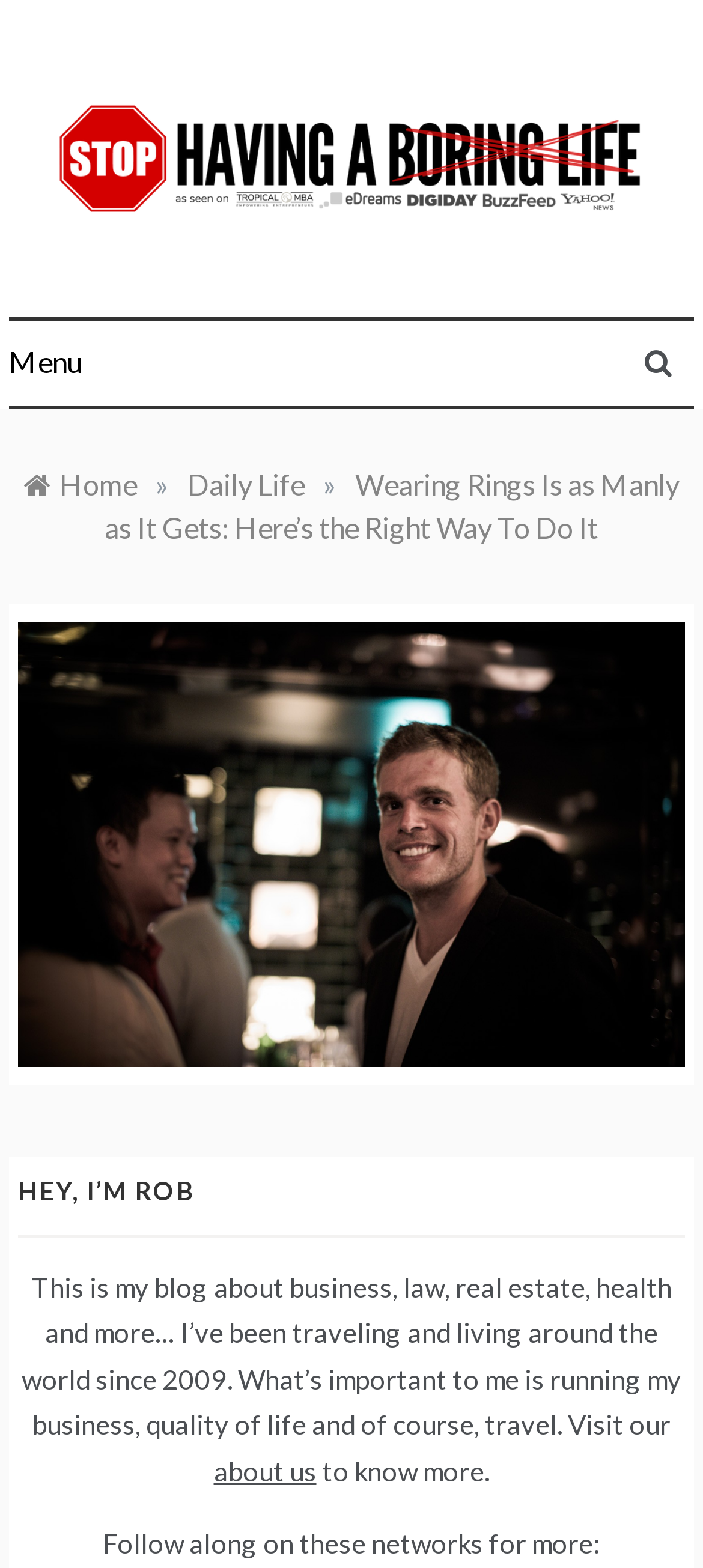What is the topic of the current blog post?
Please answer the question with as much detail and depth as you can.

I found the answer by looking at the navigation element with the text 'Wearing Rings Is as Manly as It Gets: Here’s the Right Way To Do It' which indicates that the current blog post is about wearing rings.